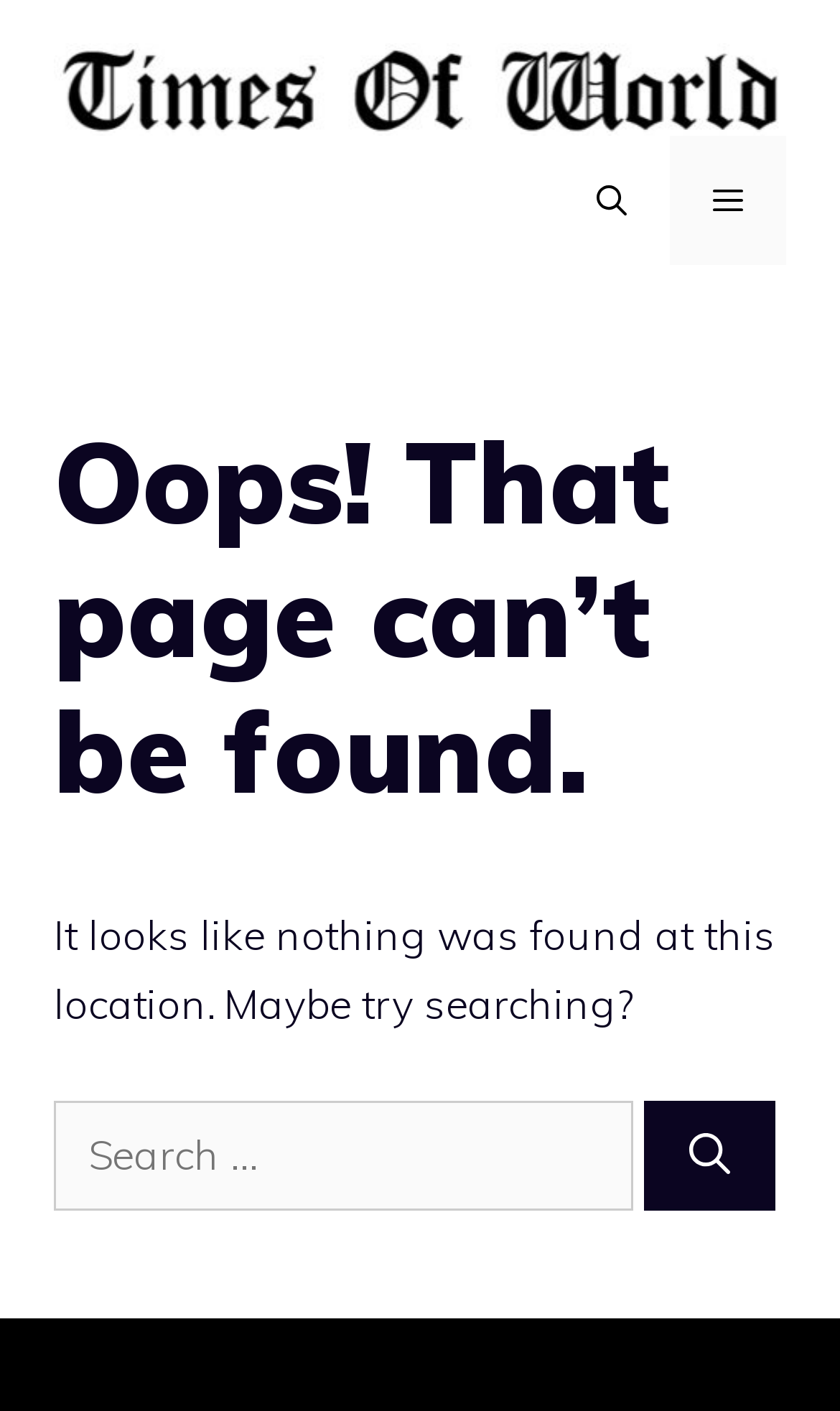Given the description: "Menu", determine the bounding box coordinates of the UI element. The coordinates should be formatted as four float numbers between 0 and 1, [left, top, right, bottom].

[0.797, 0.096, 0.936, 0.187]